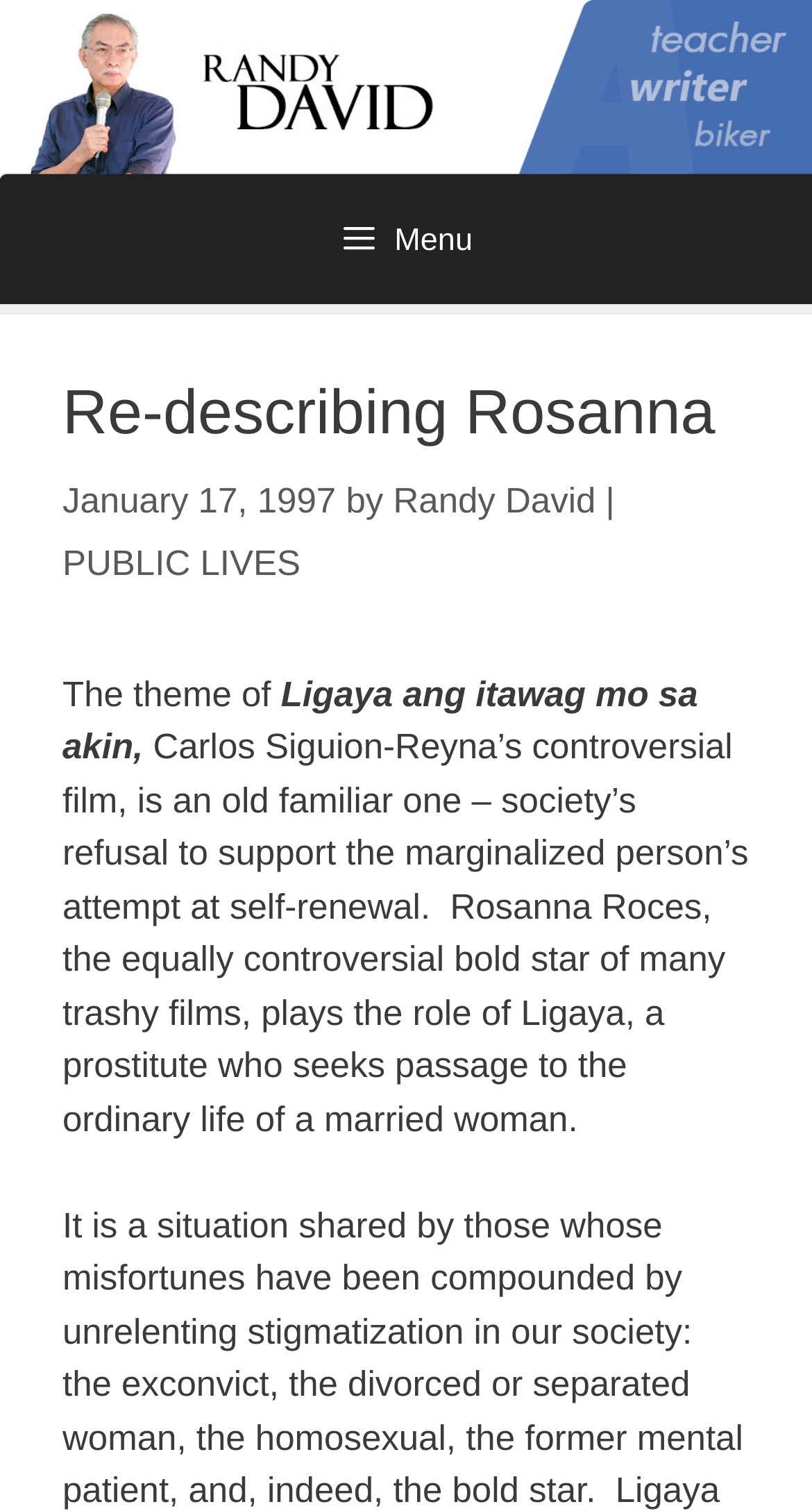What is the date of the article?
Please provide a comprehensive and detailed answer to the question.

The date of the article can be found next to the title 'Re-describing Rosanna'. The time element contains the text 'January 17, 1997', which is the date the article was published.